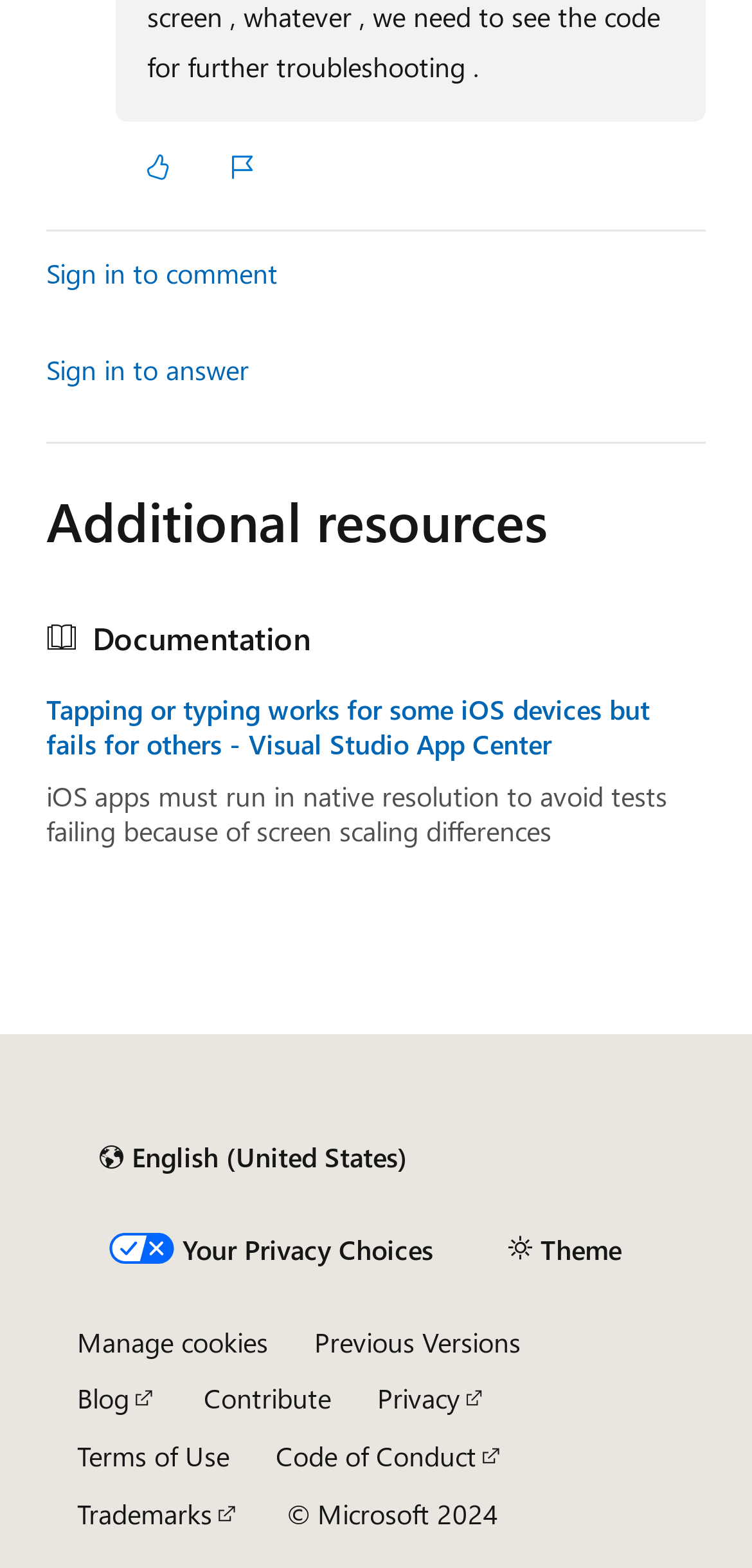Please find the bounding box coordinates of the section that needs to be clicked to achieve this instruction: "Click the 'Additional resources' link".

[0.062, 0.282, 0.938, 0.541]